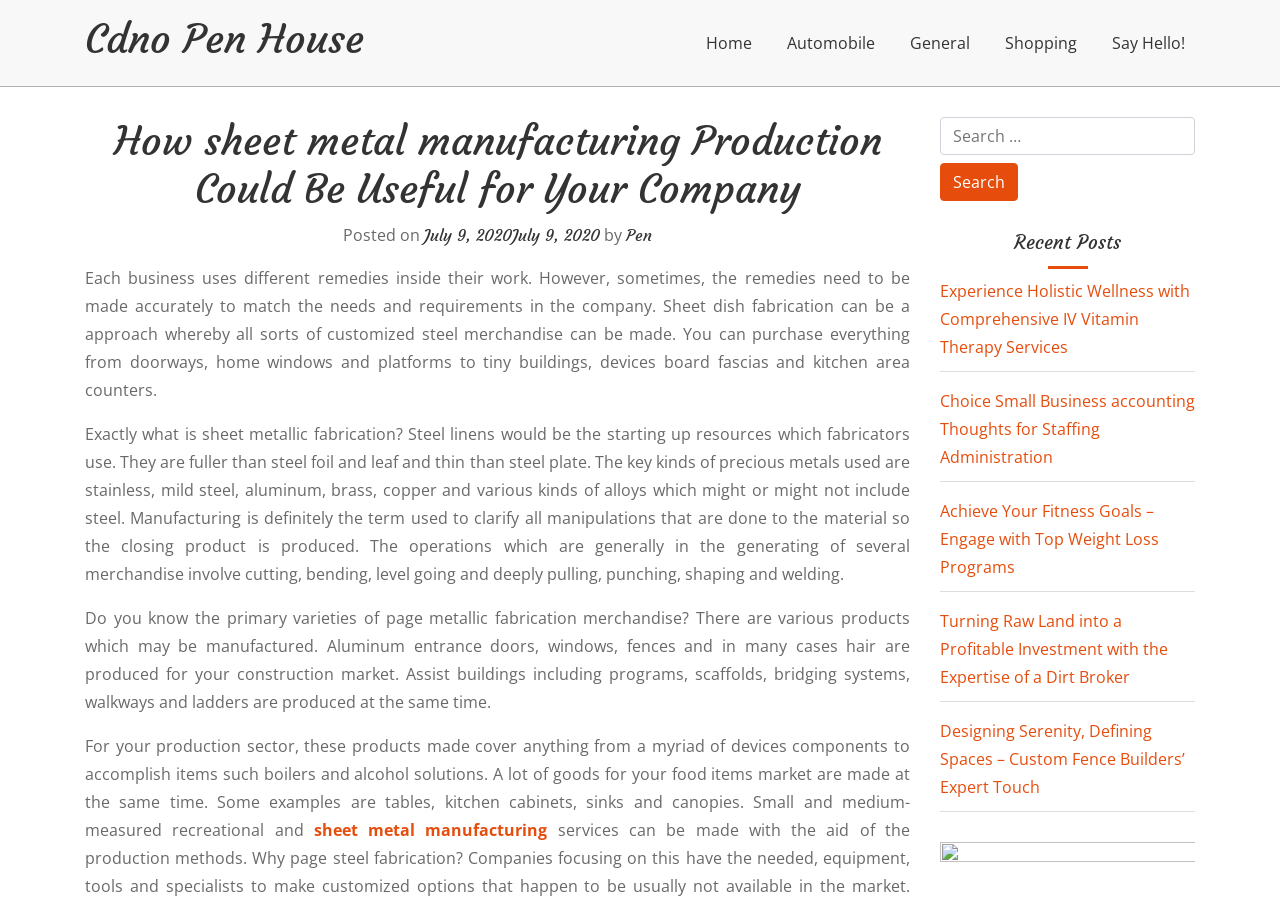Examine the screenshot and answer the question in as much detail as possible: What type of products can be made using sheet metal fabrication?

The webpage content mentions that various products can be made using sheet metal fabrication, including doorways, windows, platforms, devices board fascias, kitchen area counters, aluminum entrance doors, windows, fences, and many others.